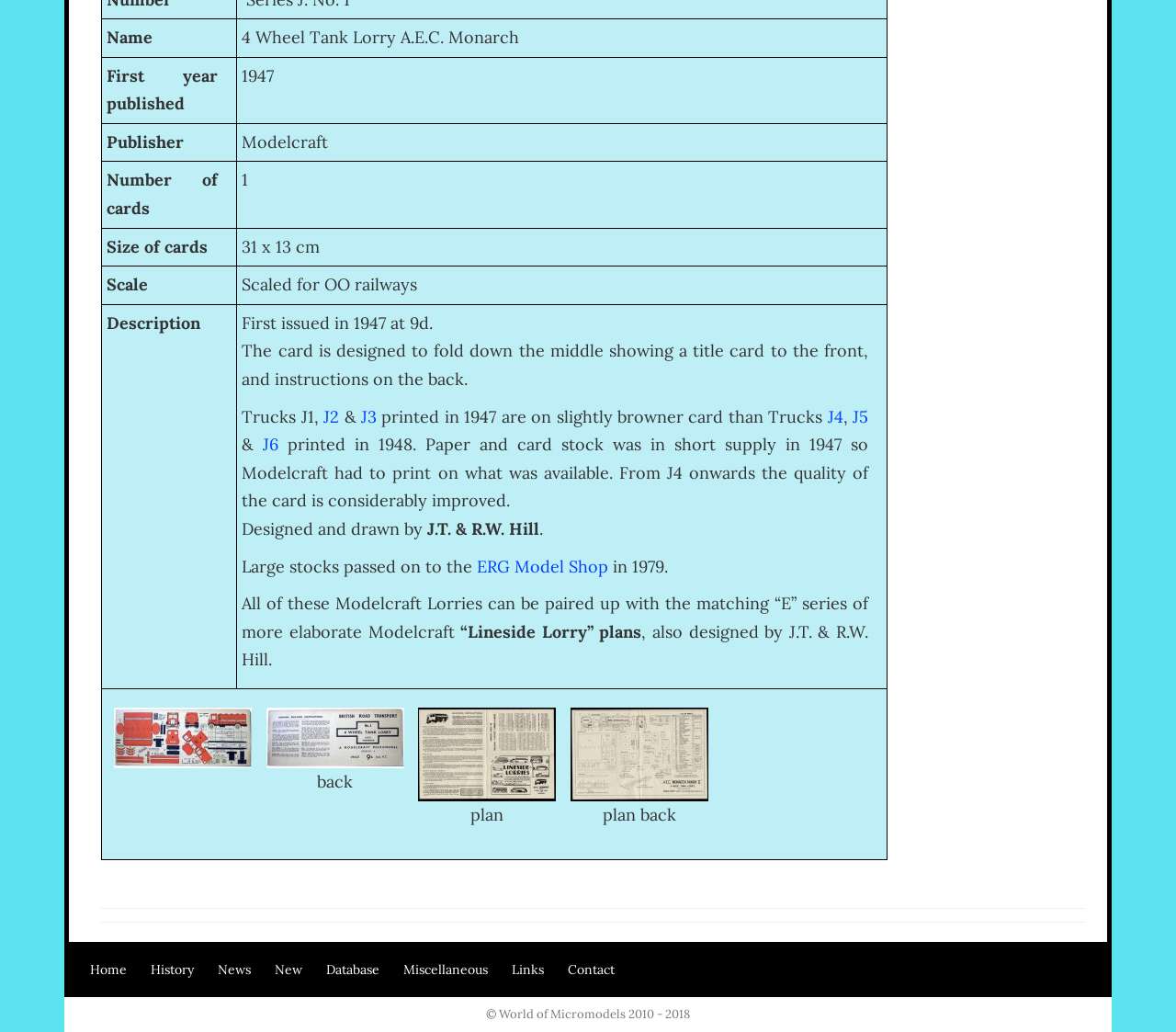Provide the bounding box coordinates for the specified HTML element described in this description: "ERG Model Shop". The coordinates should be four float numbers ranging from 0 to 1, in the format [left, top, right, bottom].

[0.406, 0.538, 0.517, 0.559]